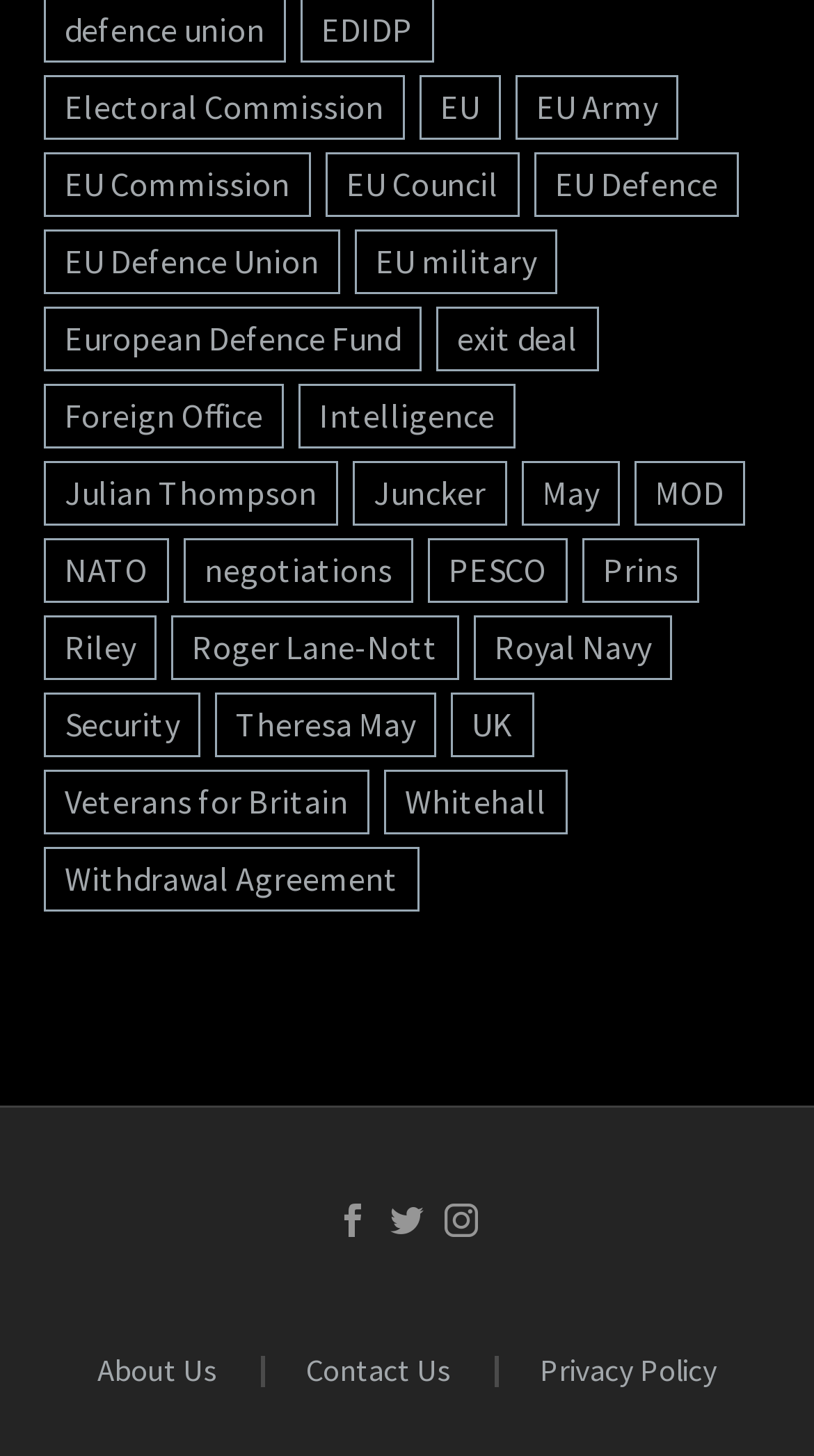Bounding box coordinates should be provided in the format (top-left x, top-left y, bottom-right x, bottom-right y) with all values between 0 and 1. Identify the bounding box for this UI element: Prins

[0.715, 0.49, 0.859, 0.535]